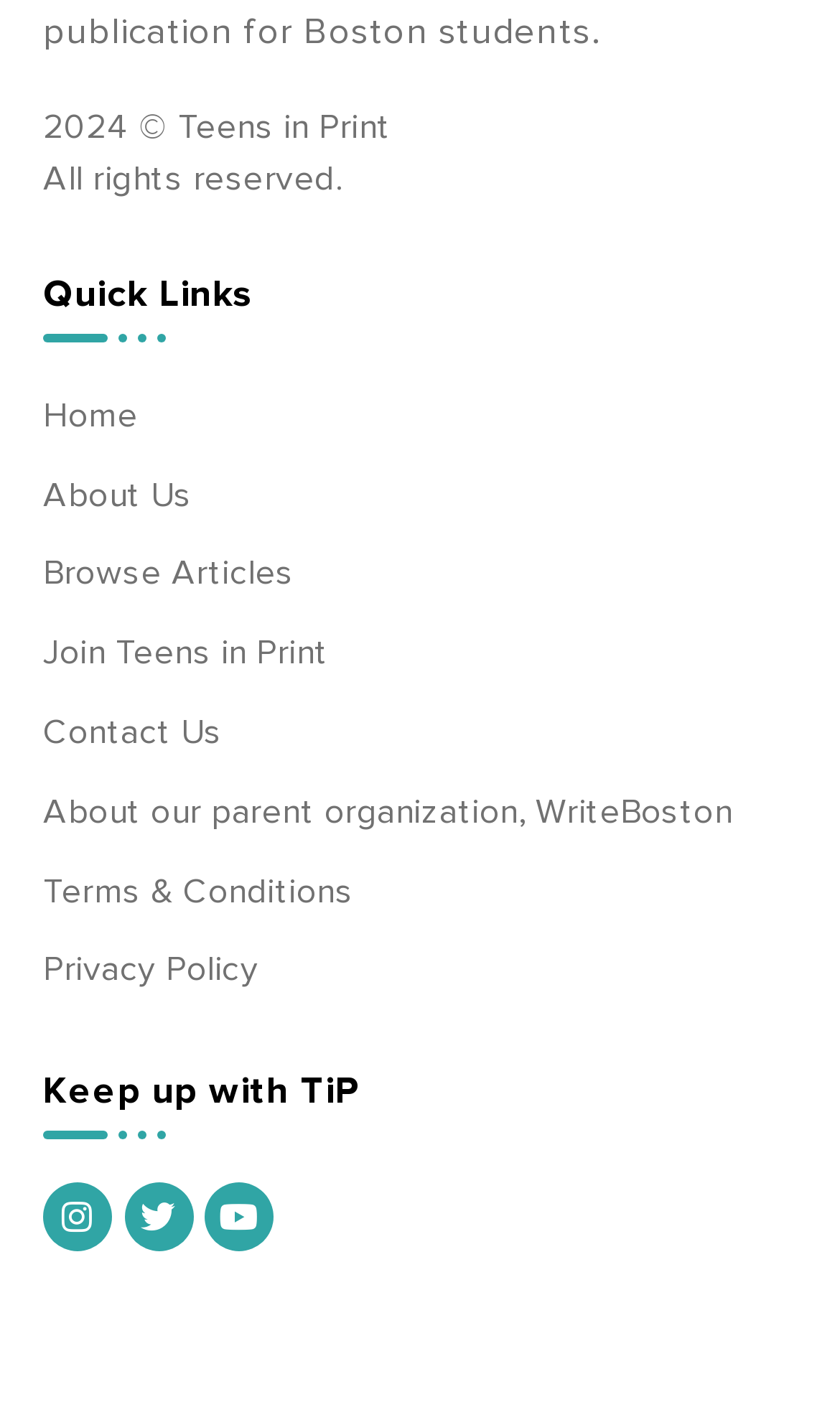Identify the bounding box coordinates of the element that should be clicked to fulfill this task: "Contact Us". The coordinates should be provided as four float numbers between 0 and 1, i.e., [left, top, right, bottom].

[0.051, 0.501, 0.949, 0.545]